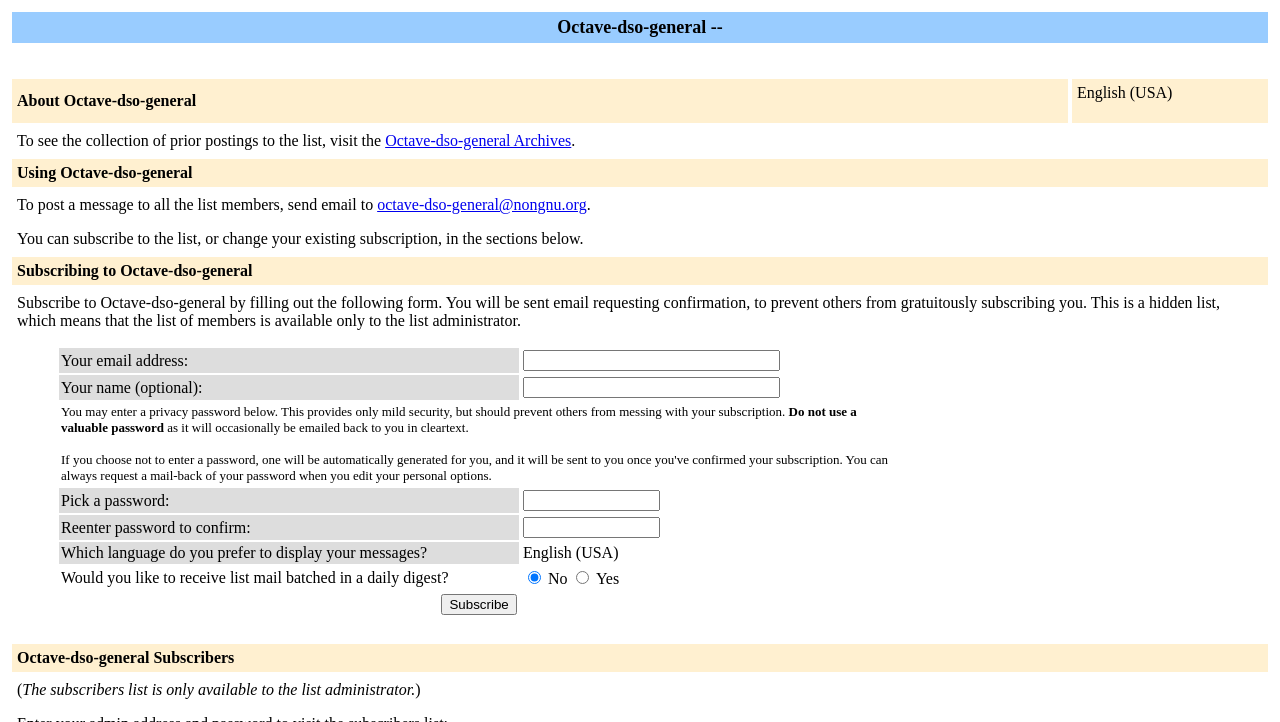Predict the bounding box coordinates of the area that should be clicked to accomplish the following instruction: "Subscribe to Octave-dso-general". The bounding box coordinates should consist of four float numbers between 0 and 1, i.e., [left, top, right, bottom].

[0.345, 0.823, 0.404, 0.852]